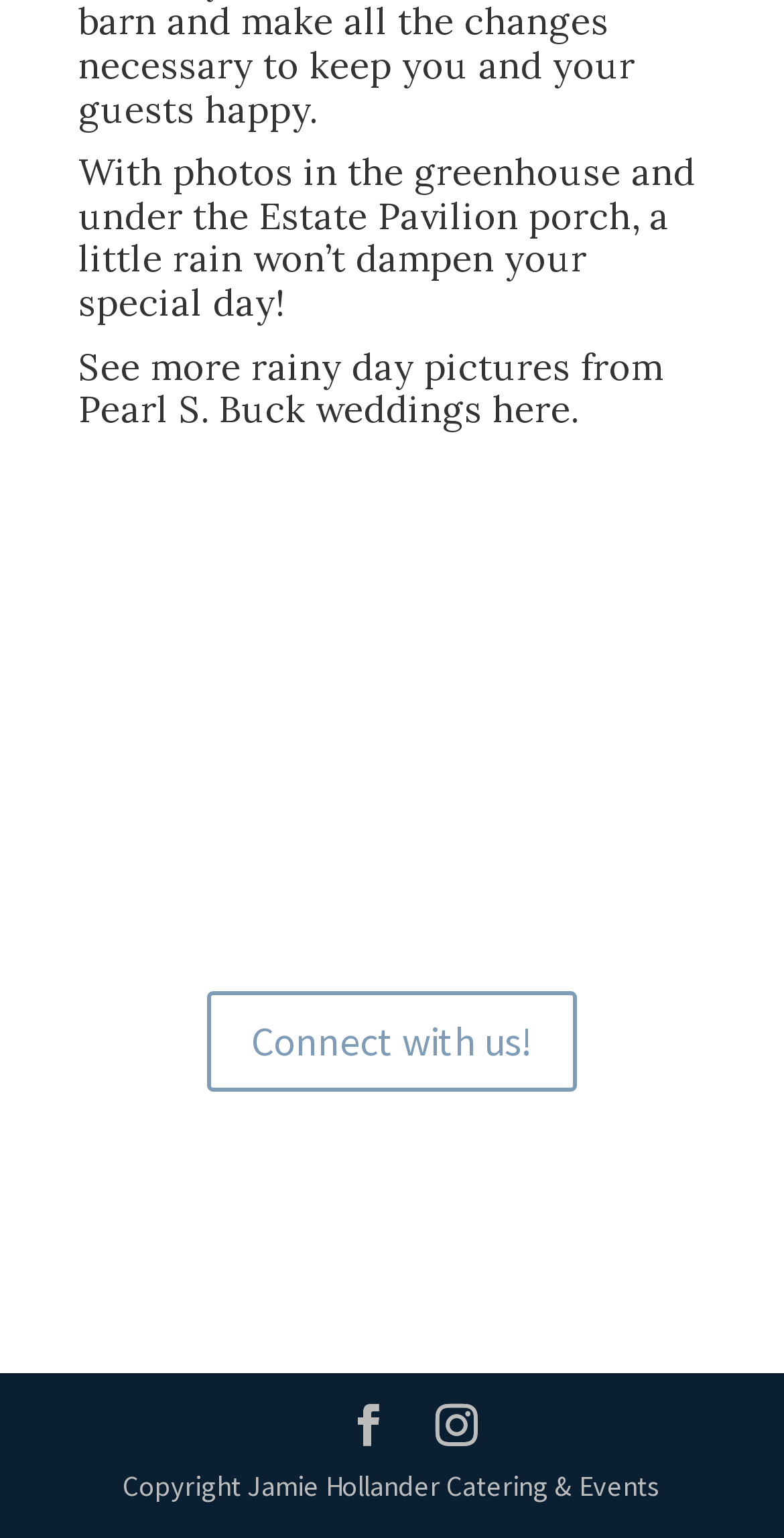Based on the description "Facebook", find the bounding box of the specified UI element.

[0.442, 0.912, 0.496, 0.942]